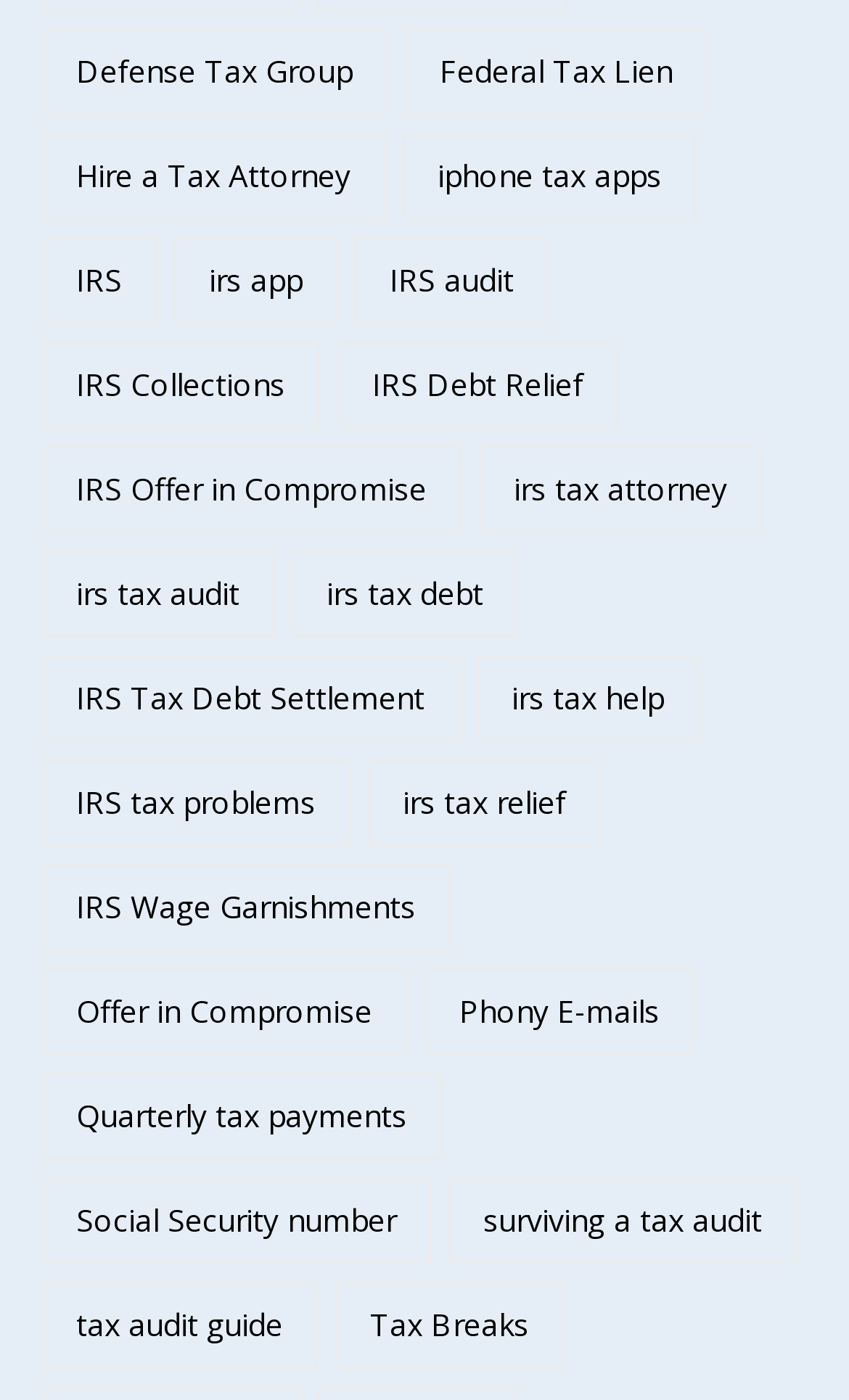What is the topic of the link located at the bottom-left corner of the webpage?
Answer the question using a single word or phrase, according to the image.

Social Security number